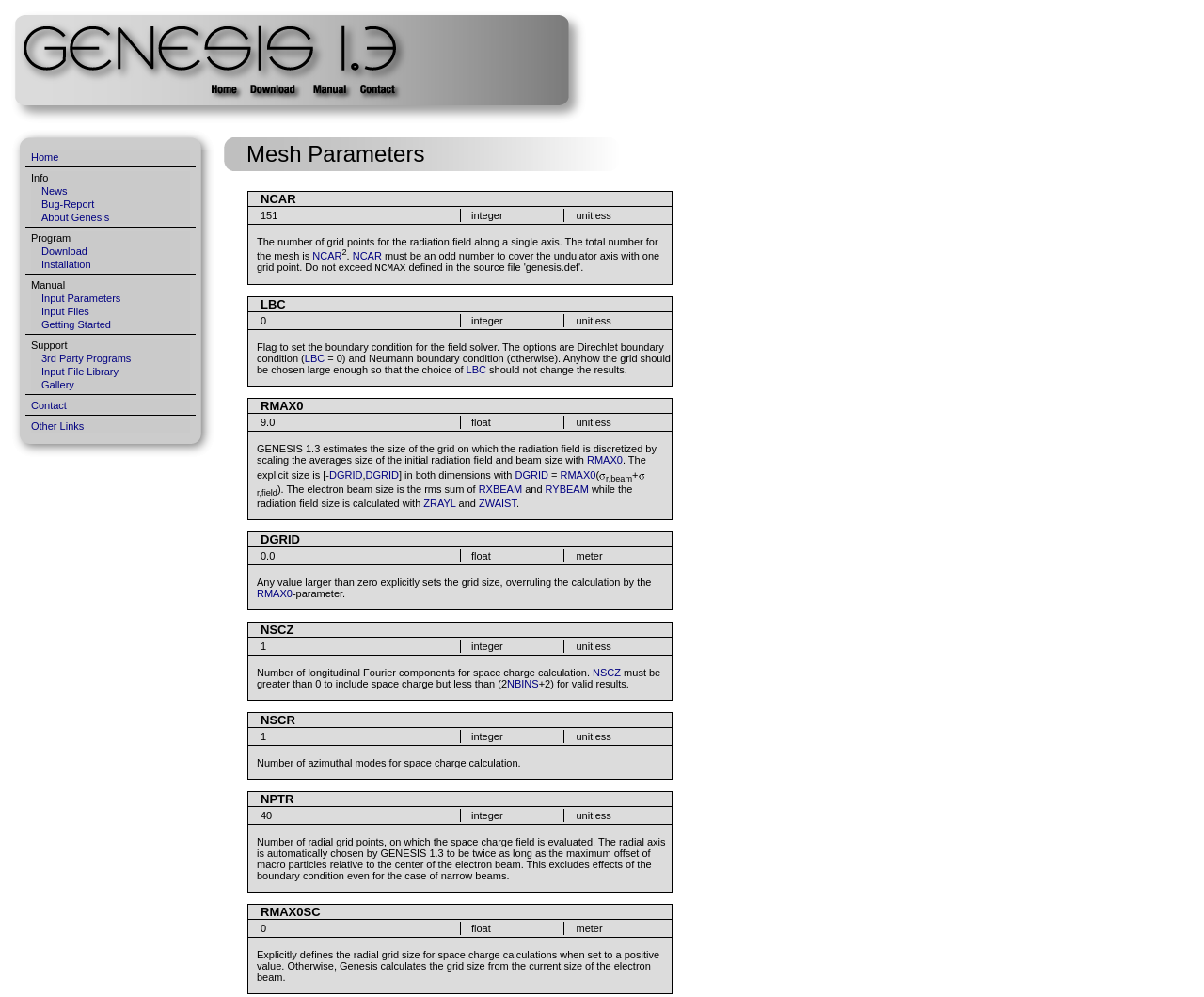Locate the bounding box coordinates of the clickable part needed for the task: "View News".

[0.034, 0.186, 0.056, 0.197]